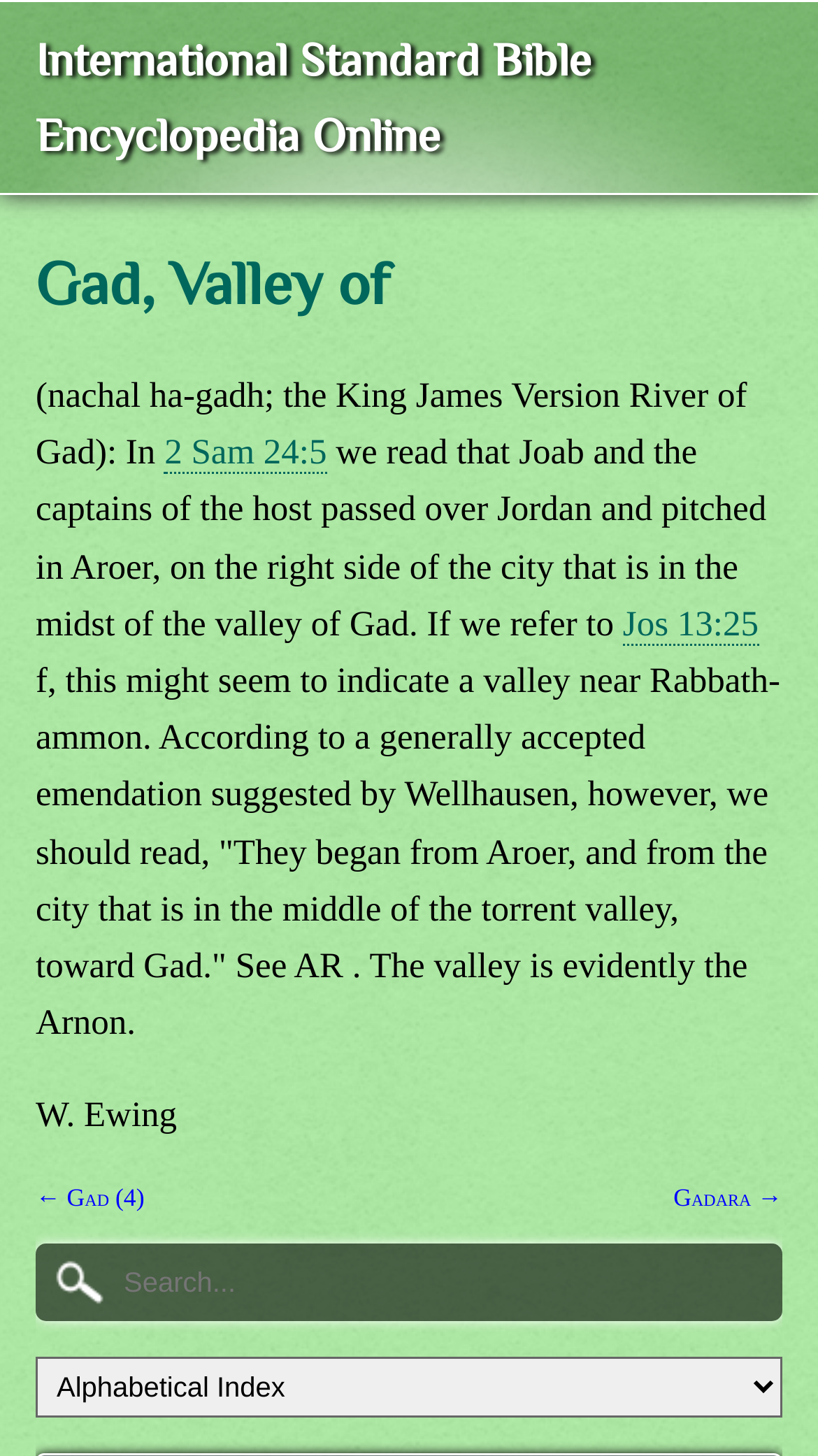Generate a comprehensive caption for the webpage you are viewing.

The webpage is about the Valley of Gad, a biblical reference from the International Standard Bible Encyclopedia. At the top, there is a link to the encyclopedia's online version. Below it, a heading "Gad, Valley of" is prominently displayed. 

Following the heading, a block of text explains the Valley of Gad, citing biblical references such as 2 Sam 24:5 and Jos 13:25. The text describes the location of the valley, mentioning Aroer, Rabbath-ammon, and the Arnon. 

At the bottom of the page, there are navigation links to related topics, including "Gad (4)" to the left and "Gadara" to the right. A search box is located above these links, allowing users to search for specific terms. A dropdown menu is positioned at the very bottom of the page.